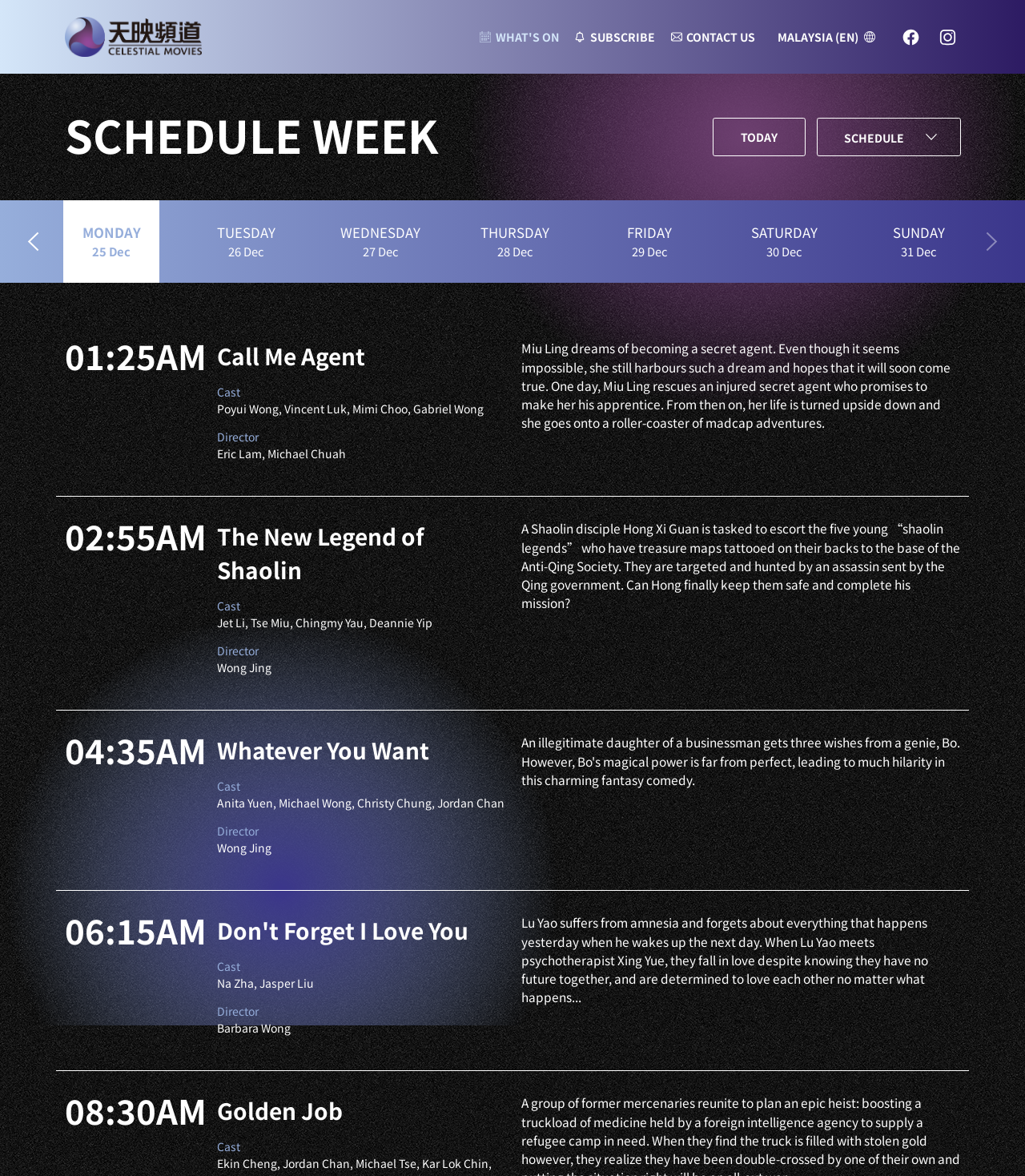Explain in detail what you observe on this webpage.

This webpage is a Chinese web movie channel called Celestial Movies. At the top left corner, there is a logo of Celestial Movies, accompanied by a link to the homepage. Below the logo, there are three links: "WHAT'S ON", "SUBSCRIBE", and "CONTACT US", each with an icon. To the right of these links, there is a dropdown menu with the option "MALAYSIA (EN)".

On the top right corner, there are two social media links, one for Facebook and another for an unspecified platform. Below these links, there is a heading "SCHEDULE WEEK" and a link to "TODAY". Next to the link, there is a textbox labeled "Schedule" and a button with an icon.

The main content of the webpage is a schedule for the week, with each day of the week listed as a separate item. Each item has a link to the corresponding day and a brief description of the movies scheduled for that day. The movies are listed with their titles, casts, directors, and a brief summary of the plot.

There are seven movies listed, each with its own section. The sections are arranged in a vertical layout, with the title of the movie at the top, followed by the cast, director, and a brief summary of the plot. The movies are "Call Me Agent", "The New Legend of Shaolin", "Whatever You Want", and four others. Each movie has a scheduled airing time, ranging from 01:25 AM to 06:15 AM.

At the bottom of the webpage, there is a section for the movie "Golden Job", with its title, cast, and a brief summary of the plot.